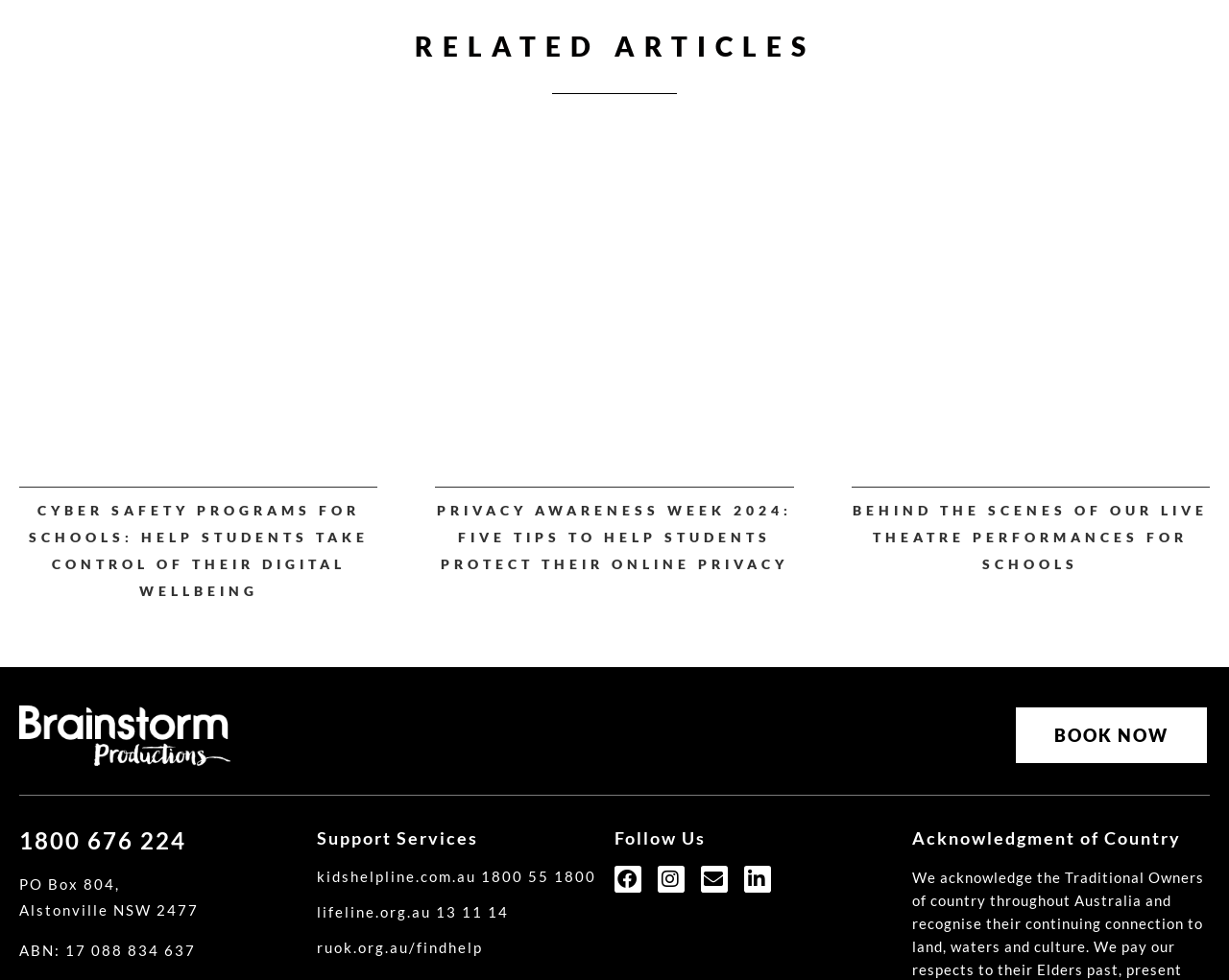What is the organization behind the webpage?
Give a thorough and detailed response to the question.

The webpage contains a link to 'Brainstorm Productions' with an image, which suggests that the organization behind the webpage is Brainstorm Productions, likely a provider of cyber safety programs and services for schools.